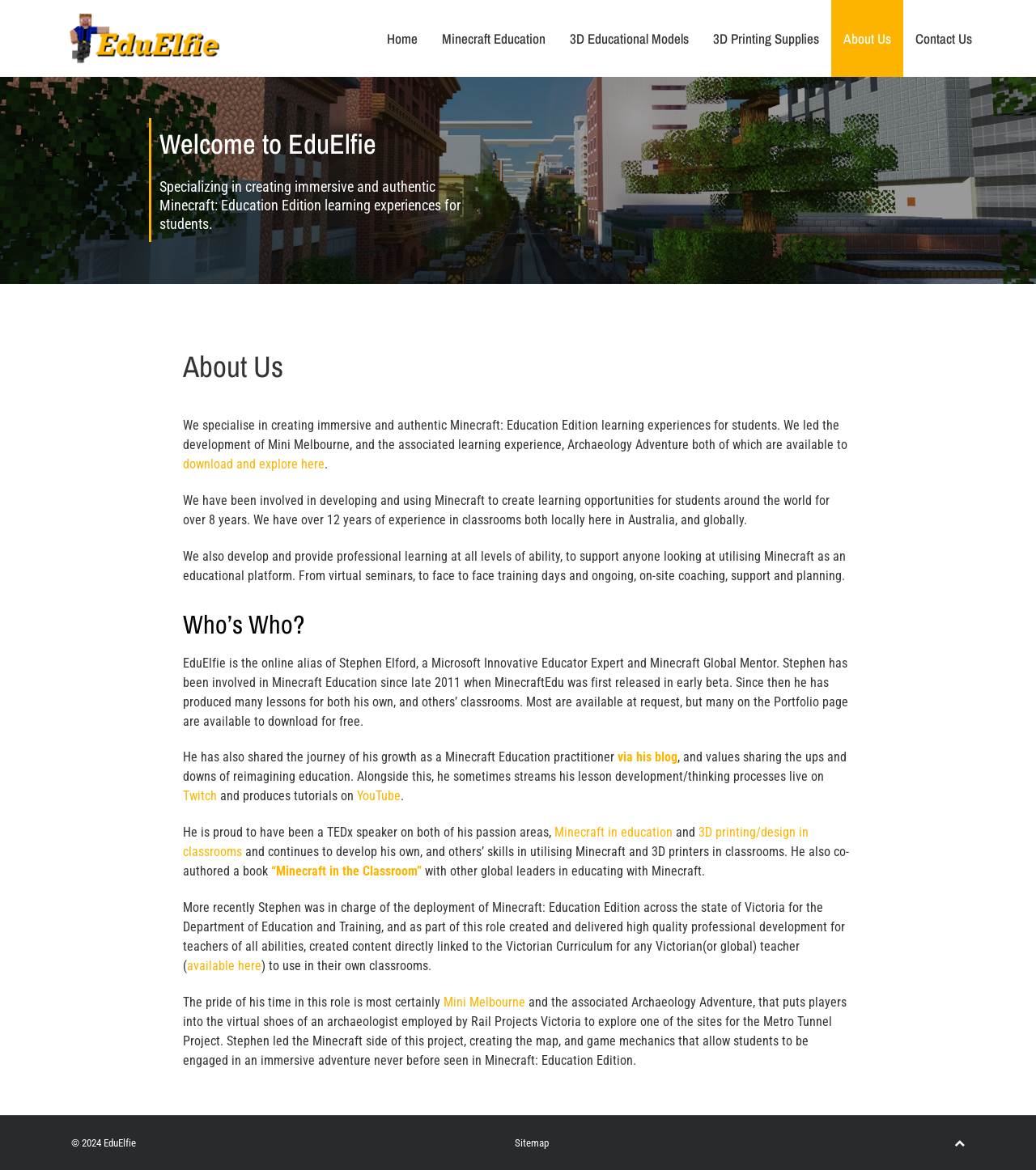Using the provided element description "Accessibility", determine the bounding box coordinates of the UI element.

None